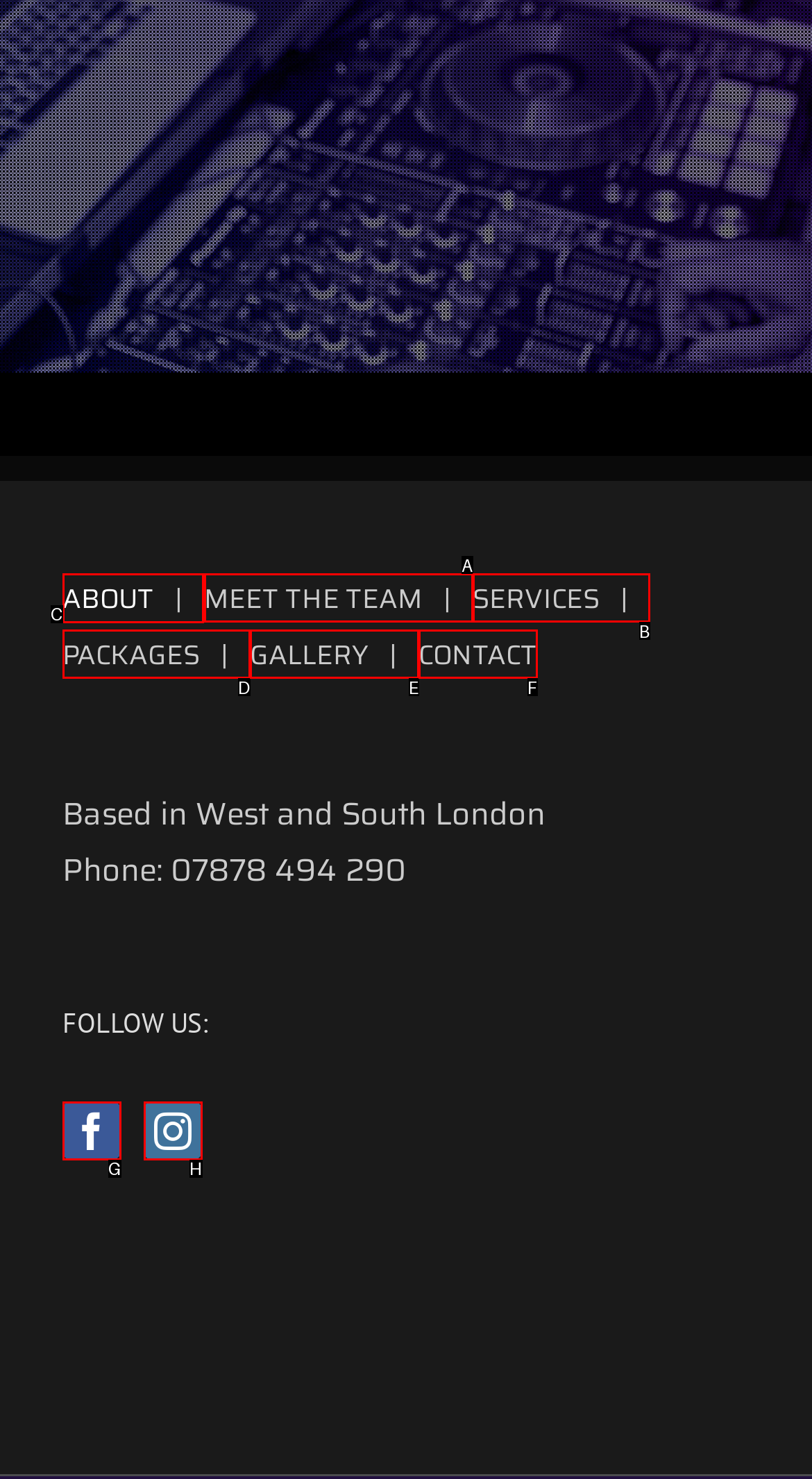Tell me which option I should click to complete the following task: go to about page
Answer with the option's letter from the given choices directly.

C